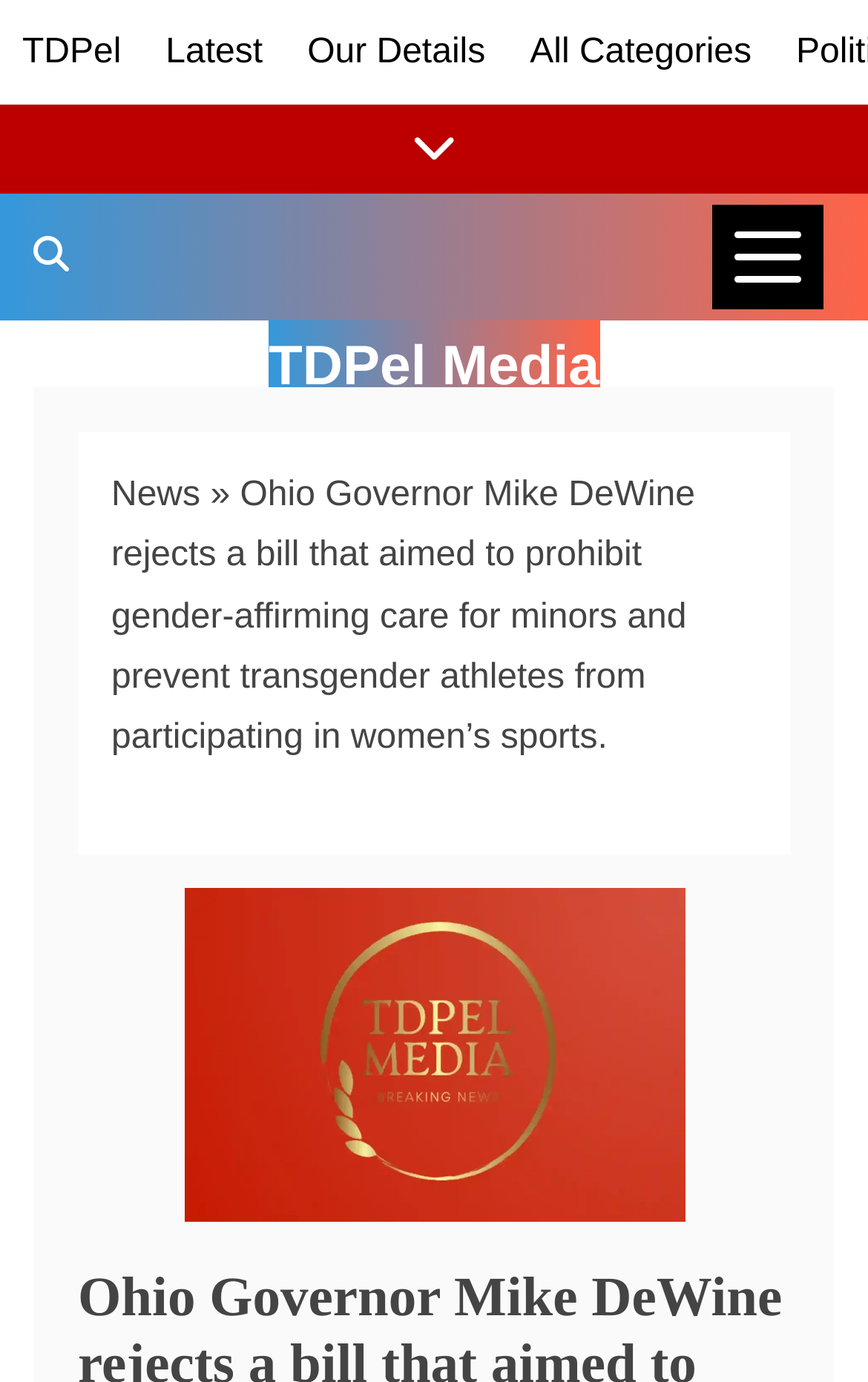Please use the details from the image to answer the following question comprehensively:
What is the topic of the article?

I read the title of the article and found that it is about Ohio Governor Mike DeWine rejecting a bill related to gender-affirming care and transgender athletes.